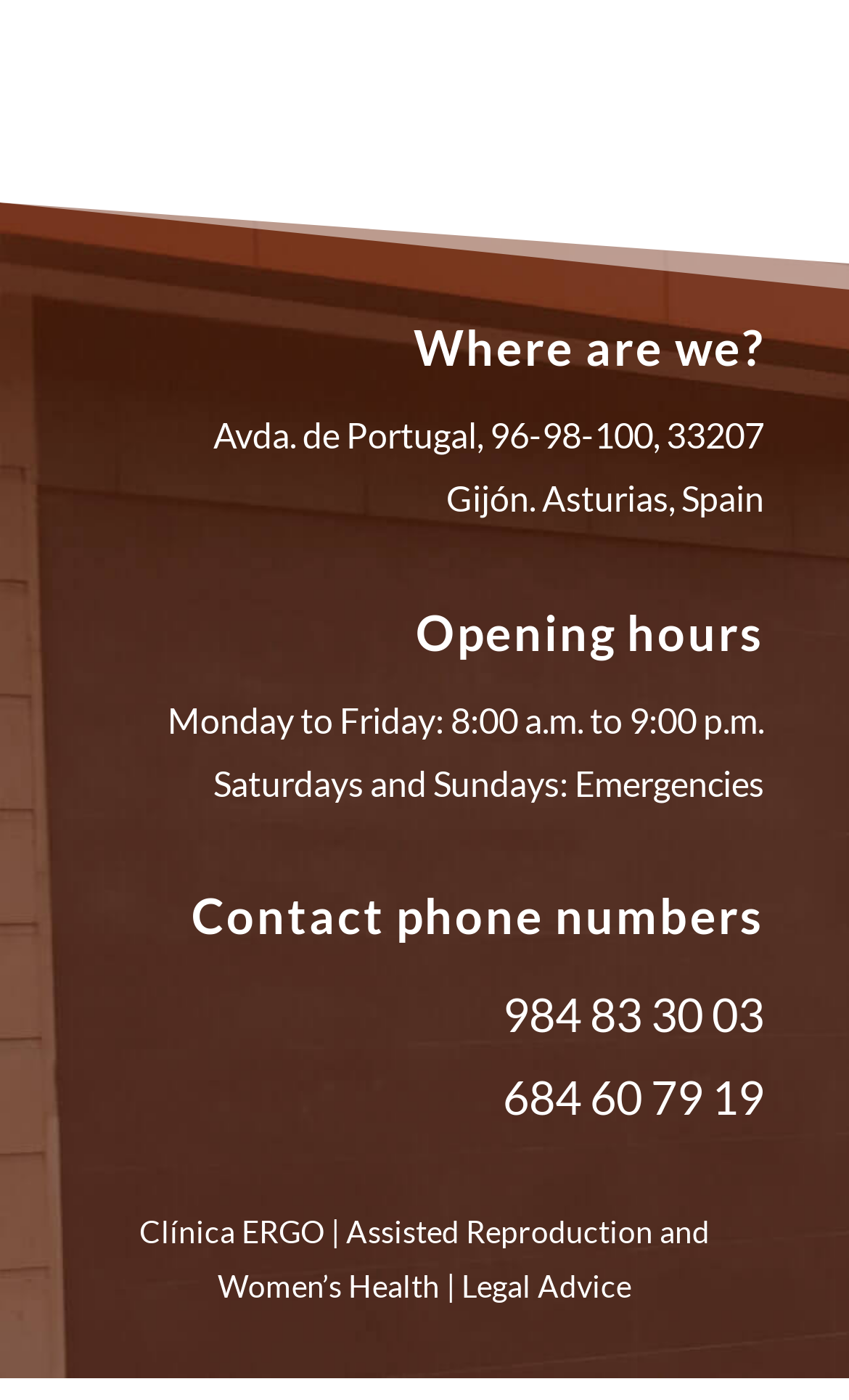Given the element description: "684 60 79 19", predict the bounding box coordinates of the UI element it refers to, using four float numbers between 0 and 1, i.e., [left, top, right, bottom].

[0.592, 0.764, 0.9, 0.803]